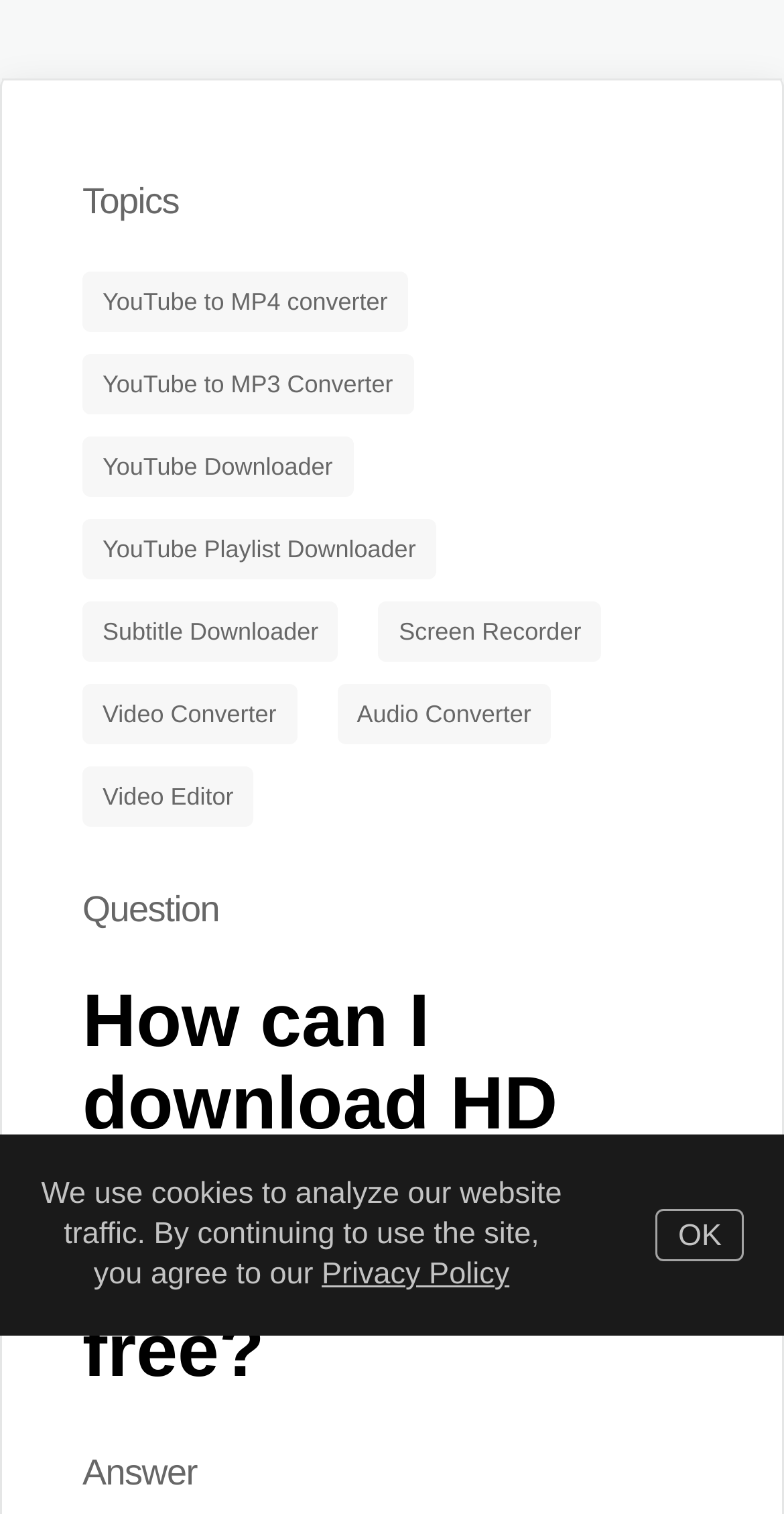What are the available tools on this website?
Give a one-word or short phrase answer based on the image.

YouTube converters and downloaders